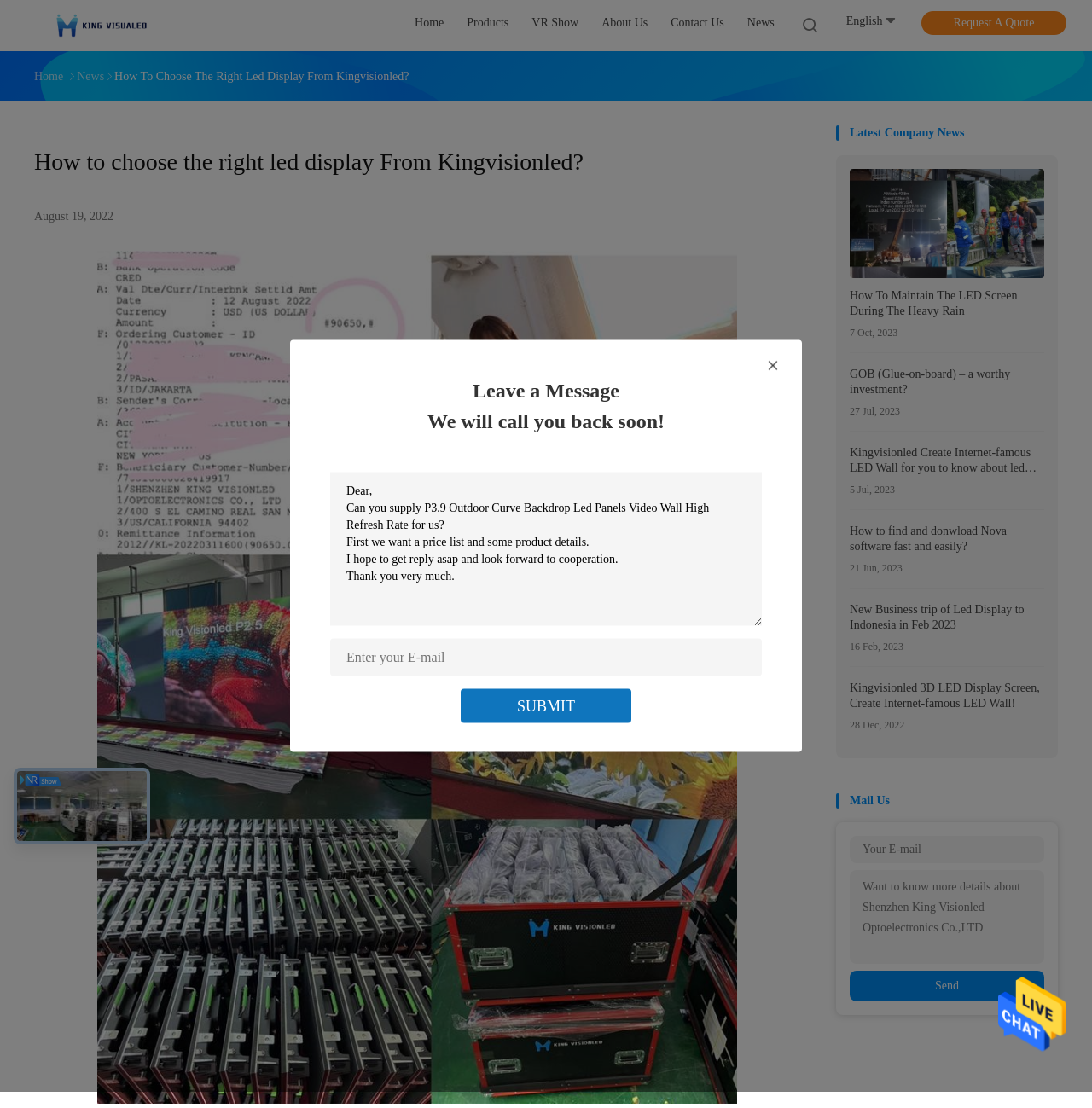How many links are in the news section?
Provide a short answer using one word or a brief phrase based on the image.

7